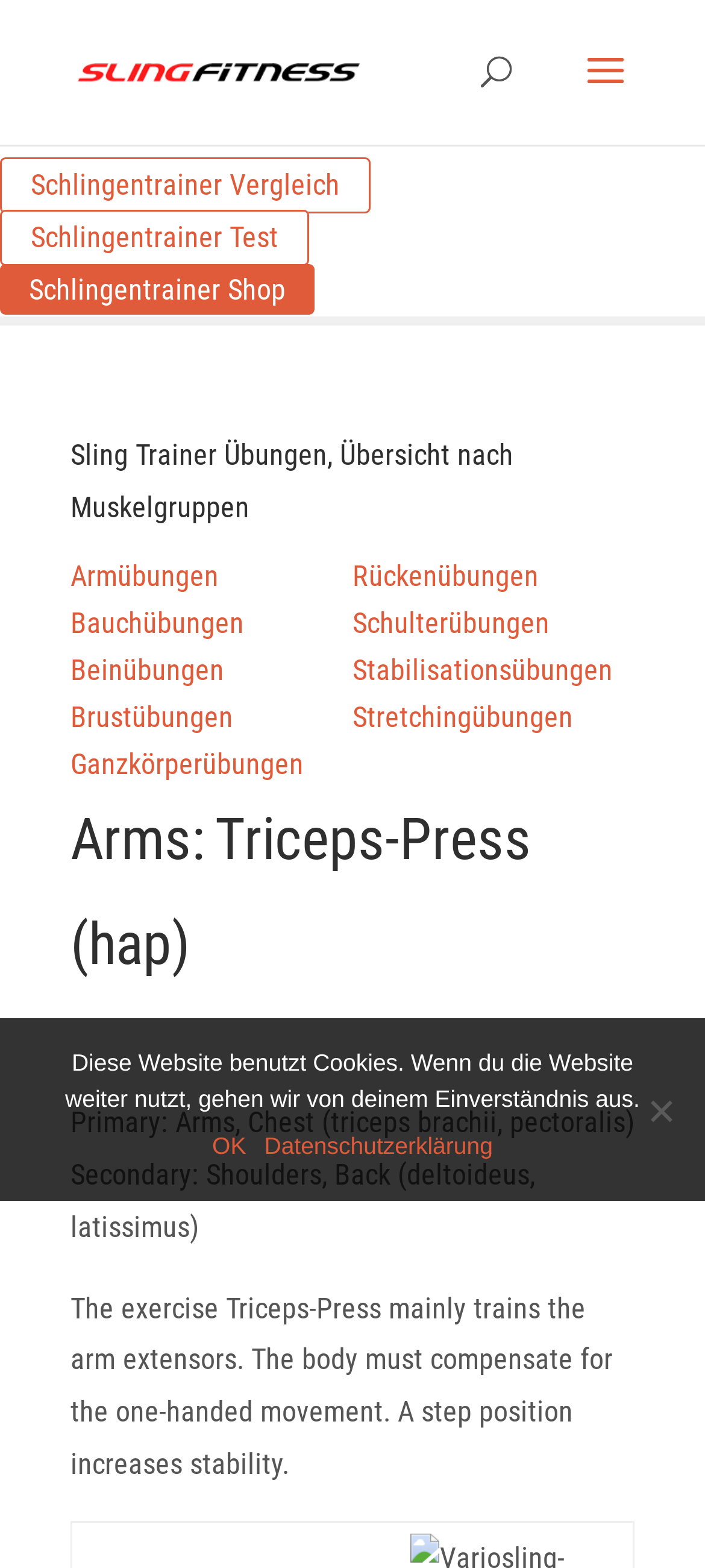Find the bounding box coordinates of the element's region that should be clicked in order to follow the given instruction: "Search for exercises". The coordinates should consist of four float numbers between 0 and 1, i.e., [left, top, right, bottom].

[0.5, 0.0, 0.9, 0.001]